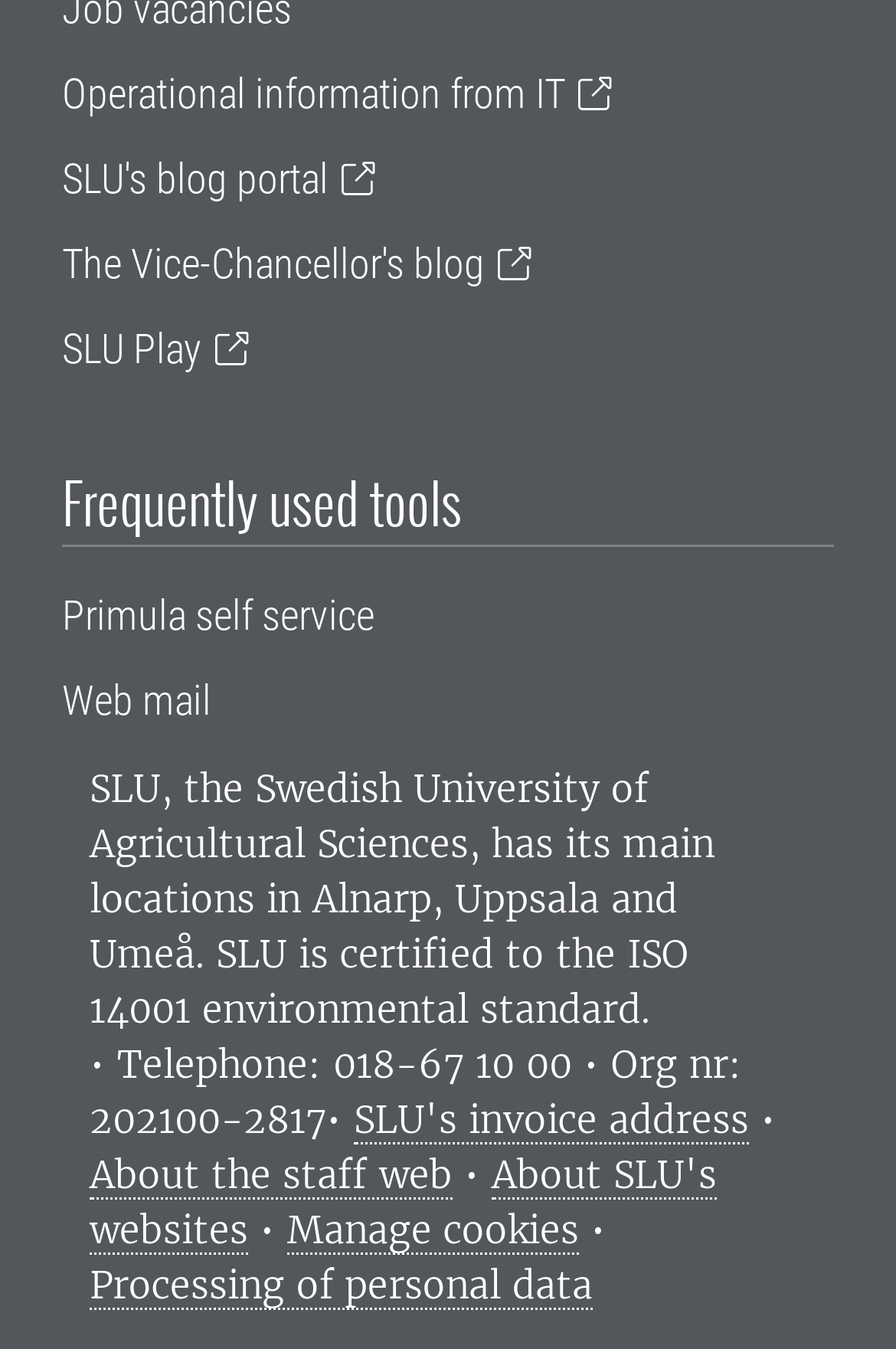Locate the bounding box coordinates of the clickable region necessary to complete the following instruction: "Learn about the staff web". Provide the coordinates in the format of four float numbers between 0 and 1, i.e., [left, top, right, bottom].

[0.1, 0.854, 0.505, 0.89]